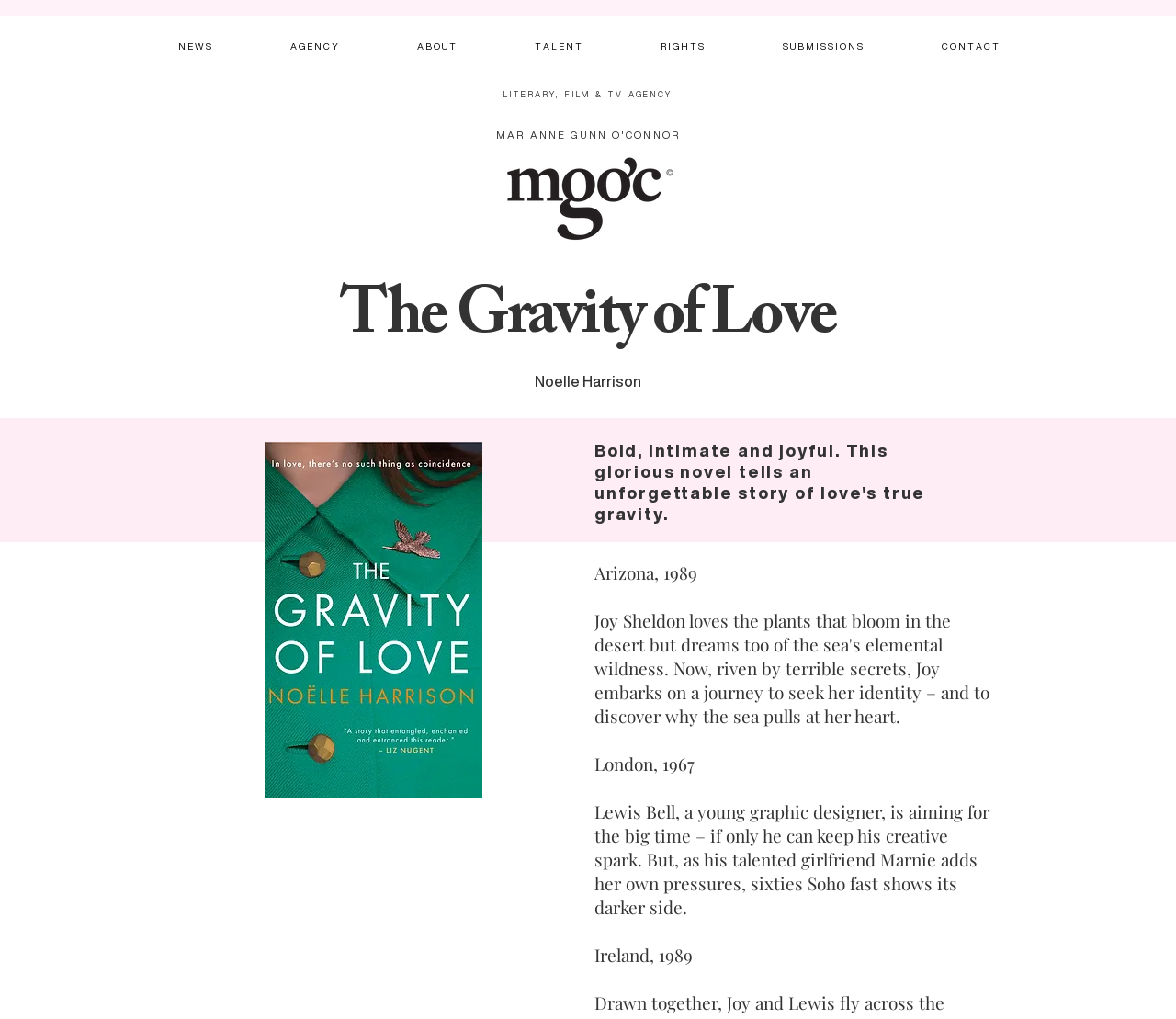Look at the image and write a detailed answer to the question: 
What is the location mentioned in the story besides Arizona?

The answer can be found by looking at the StaticText elements with the texts 'London, 1967' and 'Ireland, 1989' which mention the locations.